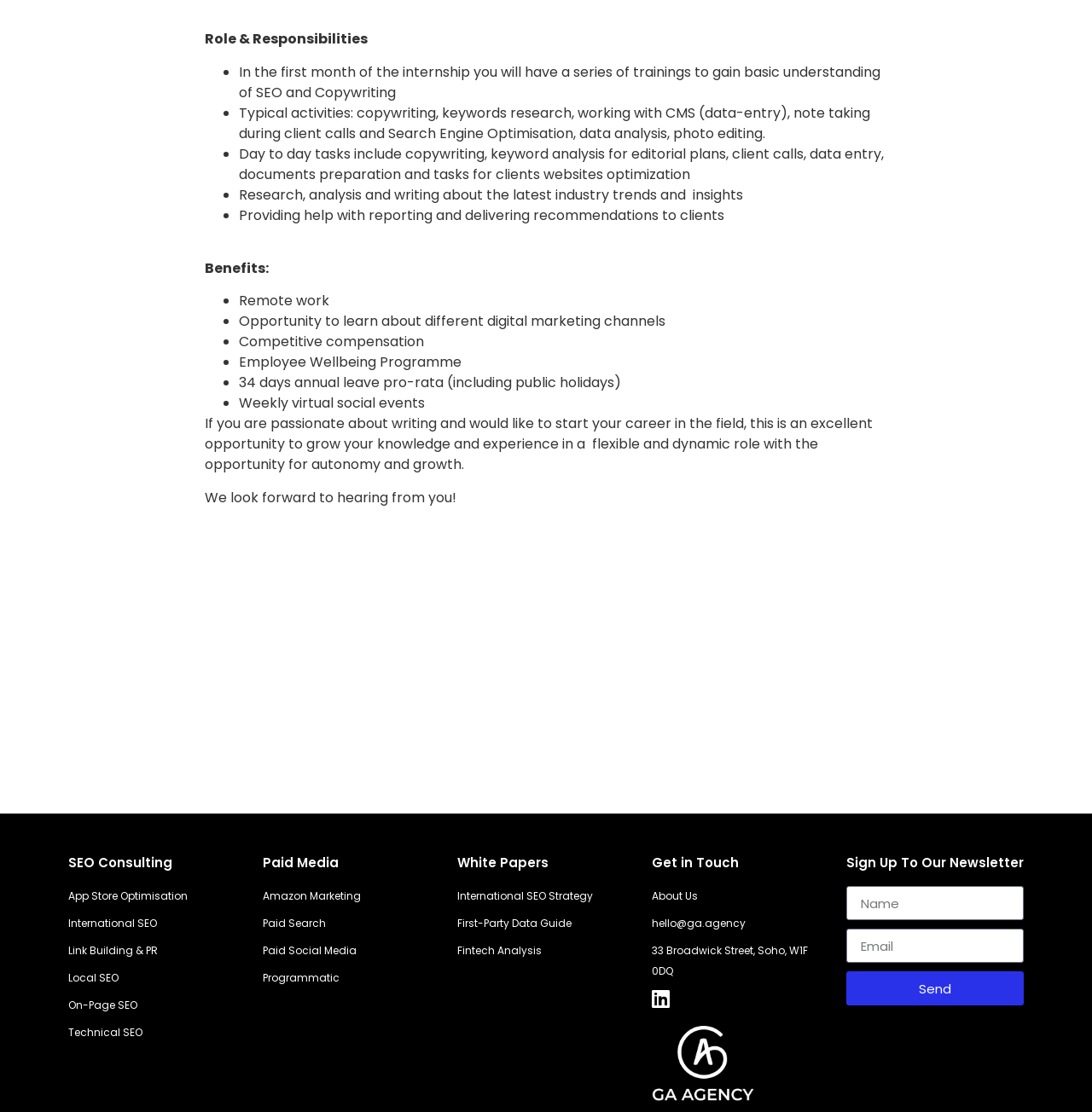What is the role of the intern in the first month?
Could you give a comprehensive explanation in response to this question?

According to the webpage, in the first month of the internship, the intern will have a series of trainings to gain a basic understanding of SEO and Copywriting.